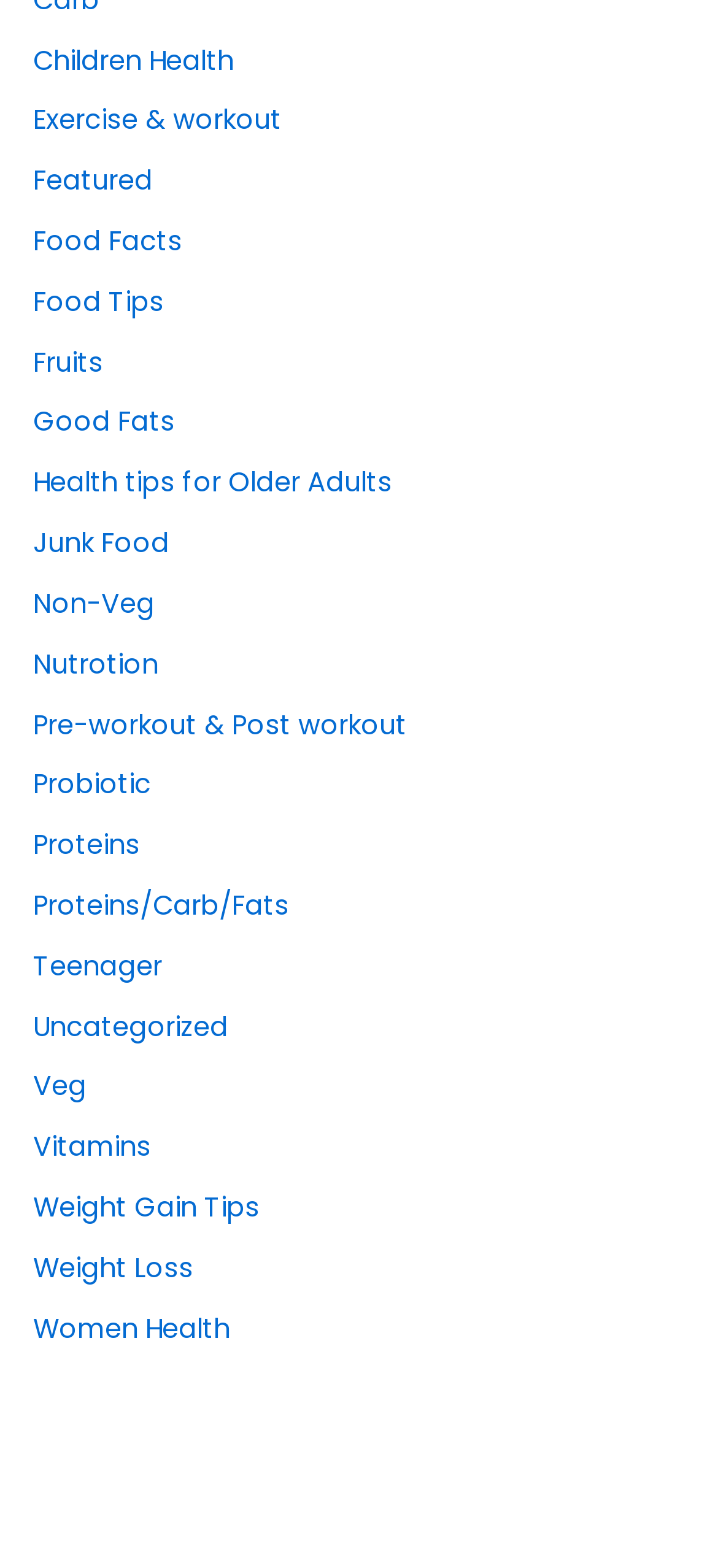Locate the UI element described as follows: "Pre-workout & Post workout". Return the bounding box coordinates as four float numbers between 0 and 1 in the order [left, top, right, bottom].

[0.046, 0.45, 0.566, 0.474]